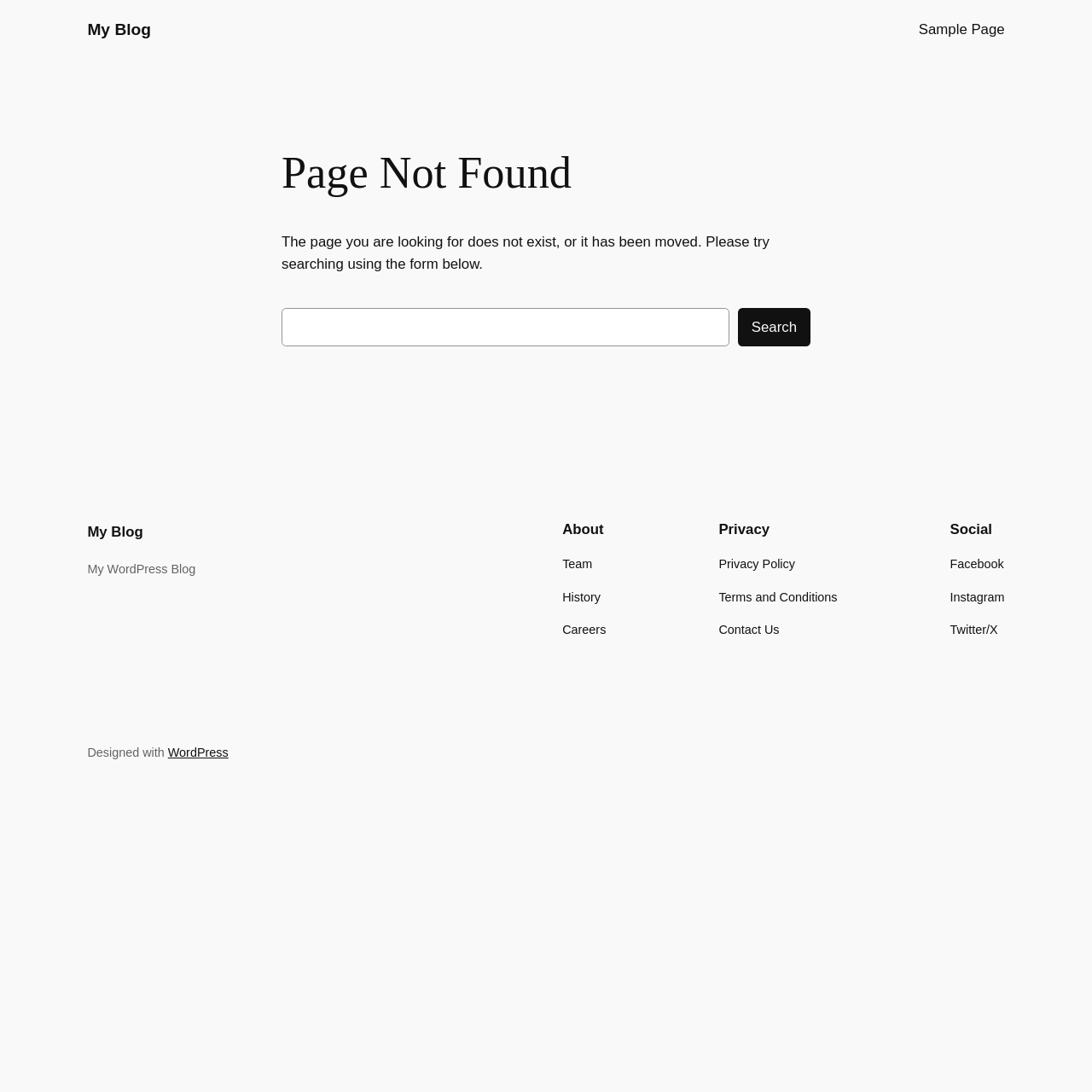Answer the question with a brief word or phrase:
How many navigation sections are in the footer?

3